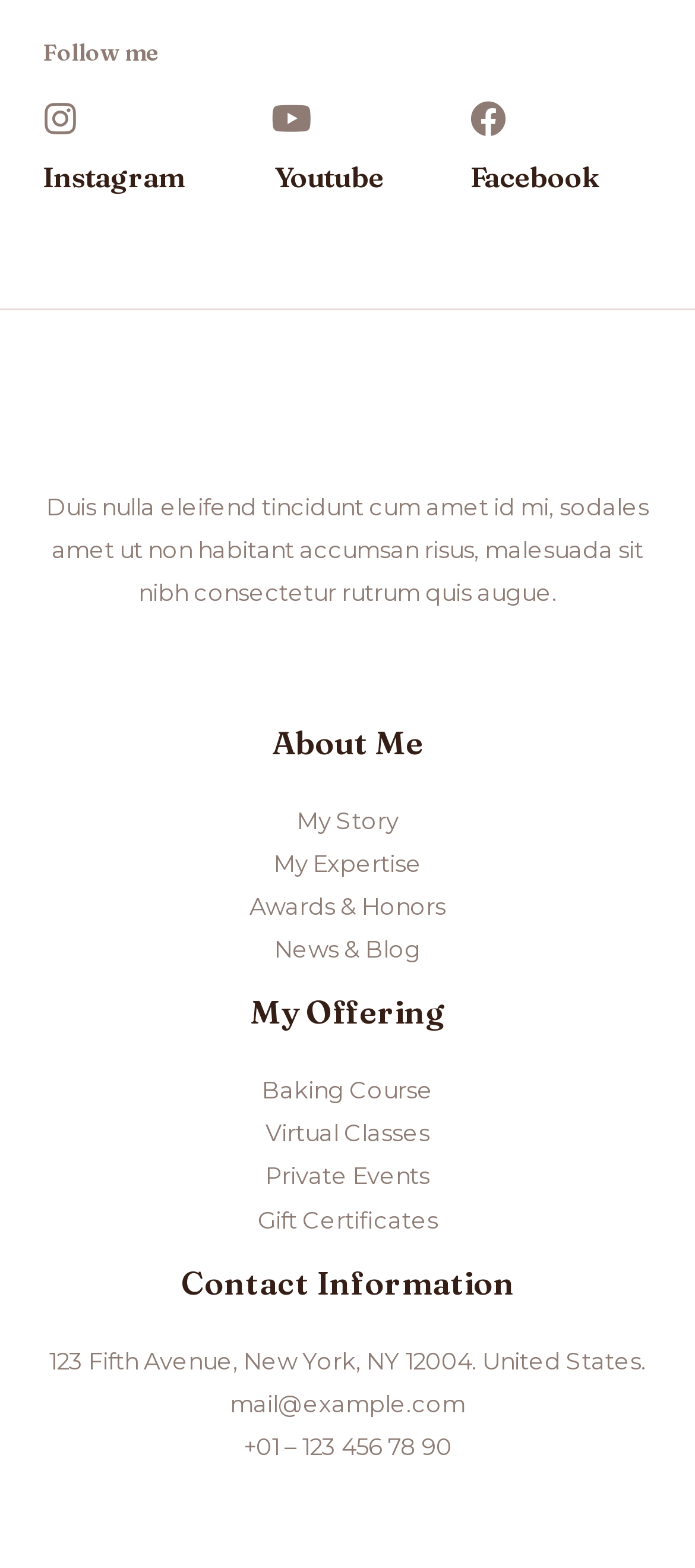Locate the bounding box coordinates of the element's region that should be clicked to carry out the following instruction: "Follow me on Instagram". The coordinates need to be four float numbers between 0 and 1, i.e., [left, top, right, bottom].

[0.062, 0.101, 0.268, 0.124]